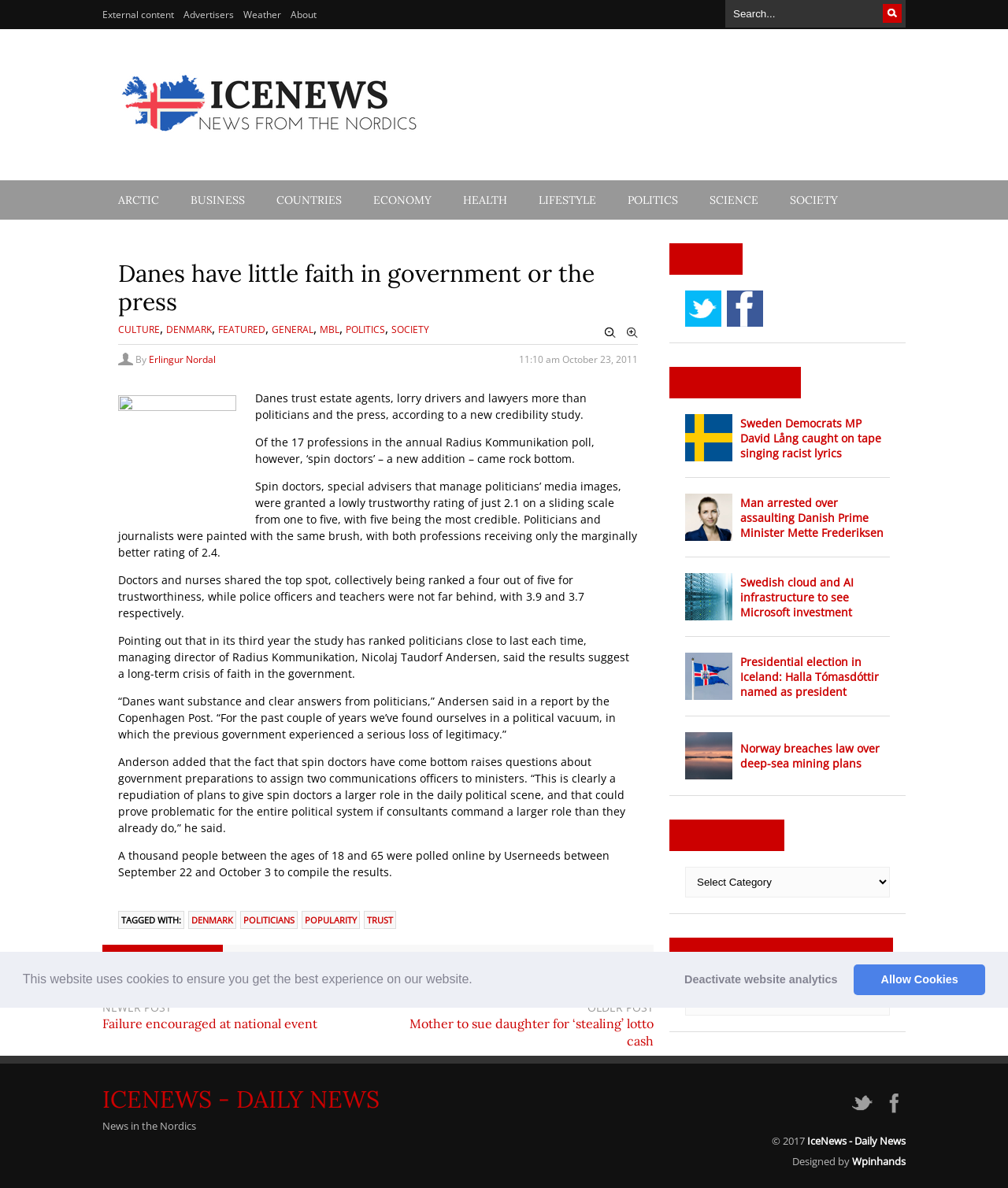Create a detailed description of the webpage's content and layout.

This webpage is an article from IceNews, a daily news website. At the top, there is a cookie consent dialog with three buttons: "learn more about cookies", "deny cookies", and "allow cookies". Below the dialog, there are several links to external content, advertisers, weather, and about pages.

The main content of the webpage is divided into several sections. The top section has a blog logo on the left and a search bar on the right. Below the logo, there are several links to different categories, including Arctic, Business, Countries, Economy, Health, Lifestyle, Politics, Science, and Society.

The main article is titled "Danes have little faith in government or the press" and is accompanied by an image. The article discusses a credibility study that found Danes trust estate agents, lorry drivers, and lawyers more than politicians and the press. The study also found that "spin doctors" were ranked as the least trustworthy profession.

The article is divided into several paragraphs, with quotes from the managing director of Radius Kommunikation, Nicolaj Taudorf Andersen. The article also mentions that a thousand people were polled online to compile the results.

At the bottom of the article, there are links to related tags, including Denmark, politicians, popularity, and trust. There is also a section for sharing the article on social media and a list of recent posts.

On the right side of the webpage, there are several sections, including a social media section with links to Twitter and Facebook, a recent posts section, and a section with links to other articles.